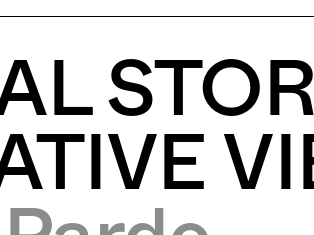In what year was the exhibition showcased?
By examining the image, provide a one-word or phrase answer.

2019